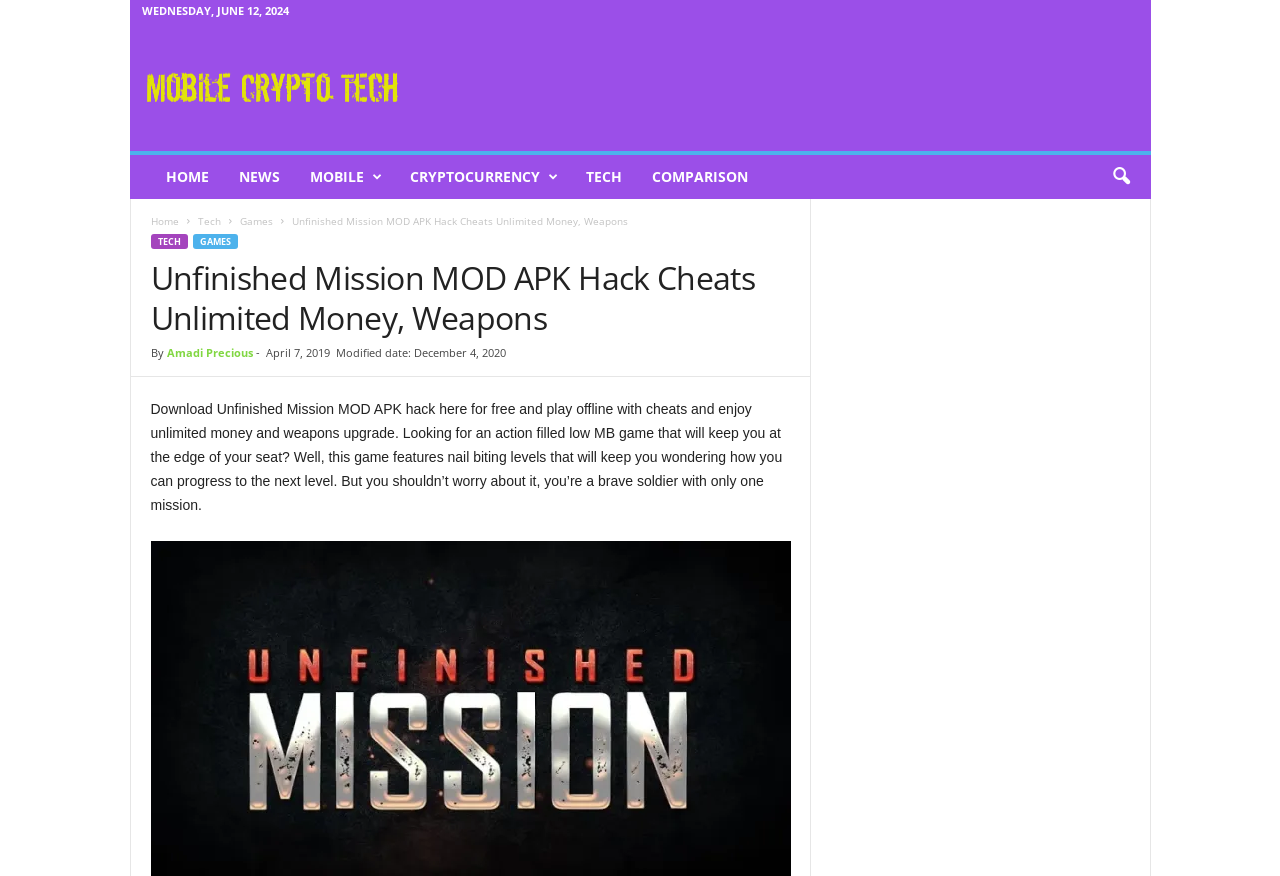Determine the bounding box coordinates for the area that needs to be clicked to fulfill this task: "Click on the 'HOME' link". The coordinates must be given as four float numbers between 0 and 1, i.e., [left, top, right, bottom].

[0.118, 0.177, 0.175, 0.227]